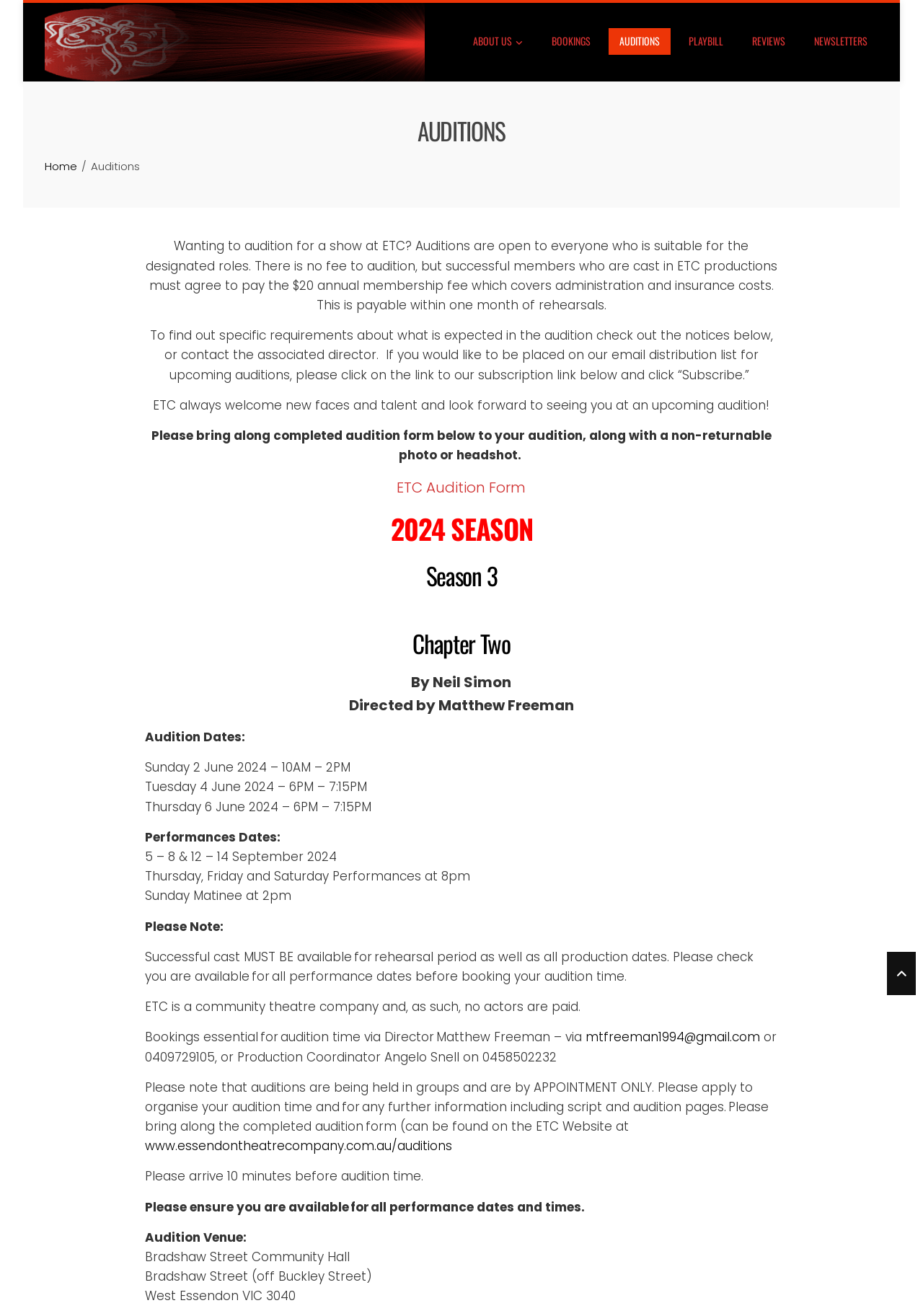Bounding box coordinates are specified in the format (top-left x, top-left y, bottom-right x, bottom-right y). All values are floating point numbers bounded between 0 and 1. Please provide the bounding box coordinate of the region this sentence describes: About Us

[0.501, 0.022, 0.578, 0.042]